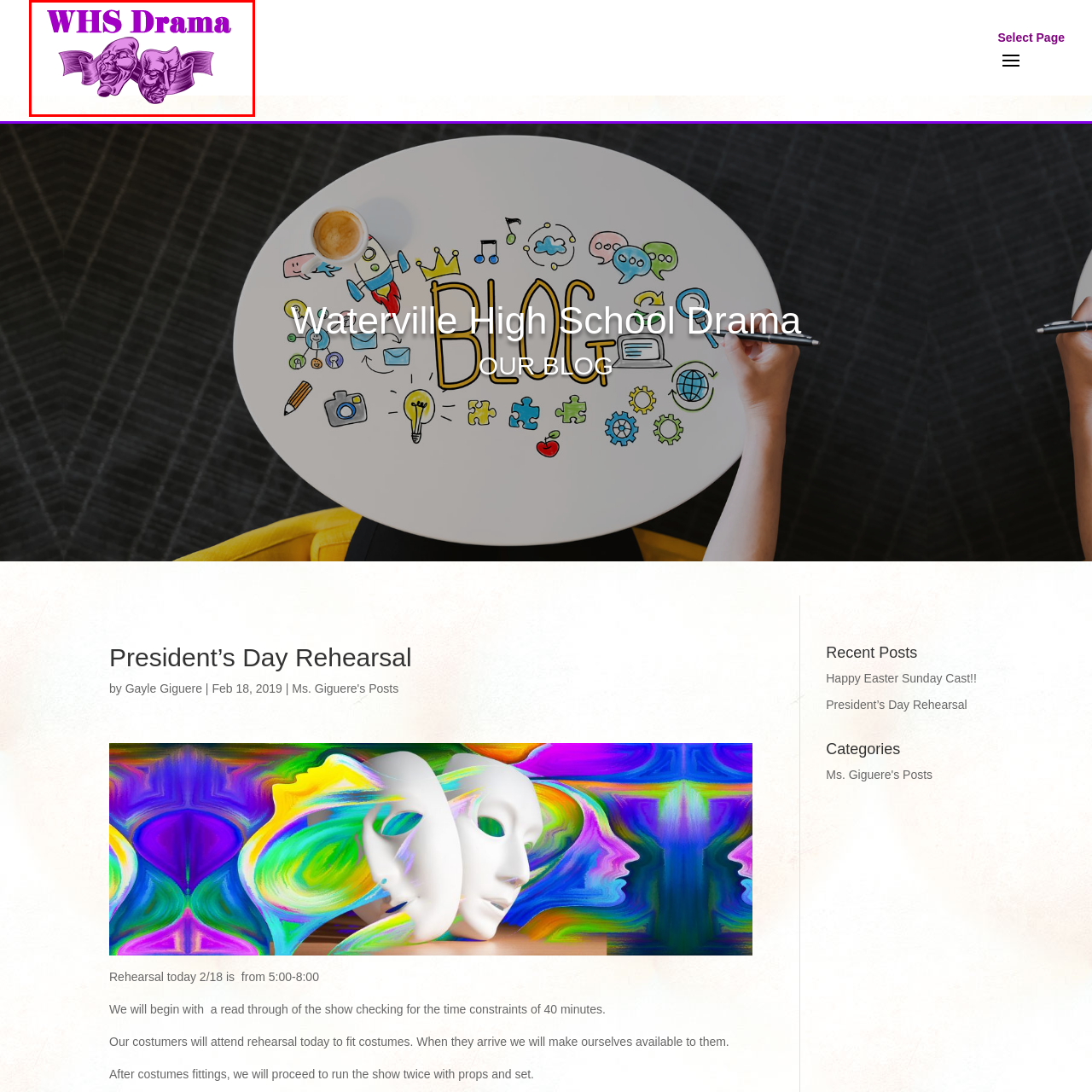Observe the image enclosed by the red border and respond to the subsequent question with a one-word or short phrase:
What do the stylized masks represent?

comedy and tragedy